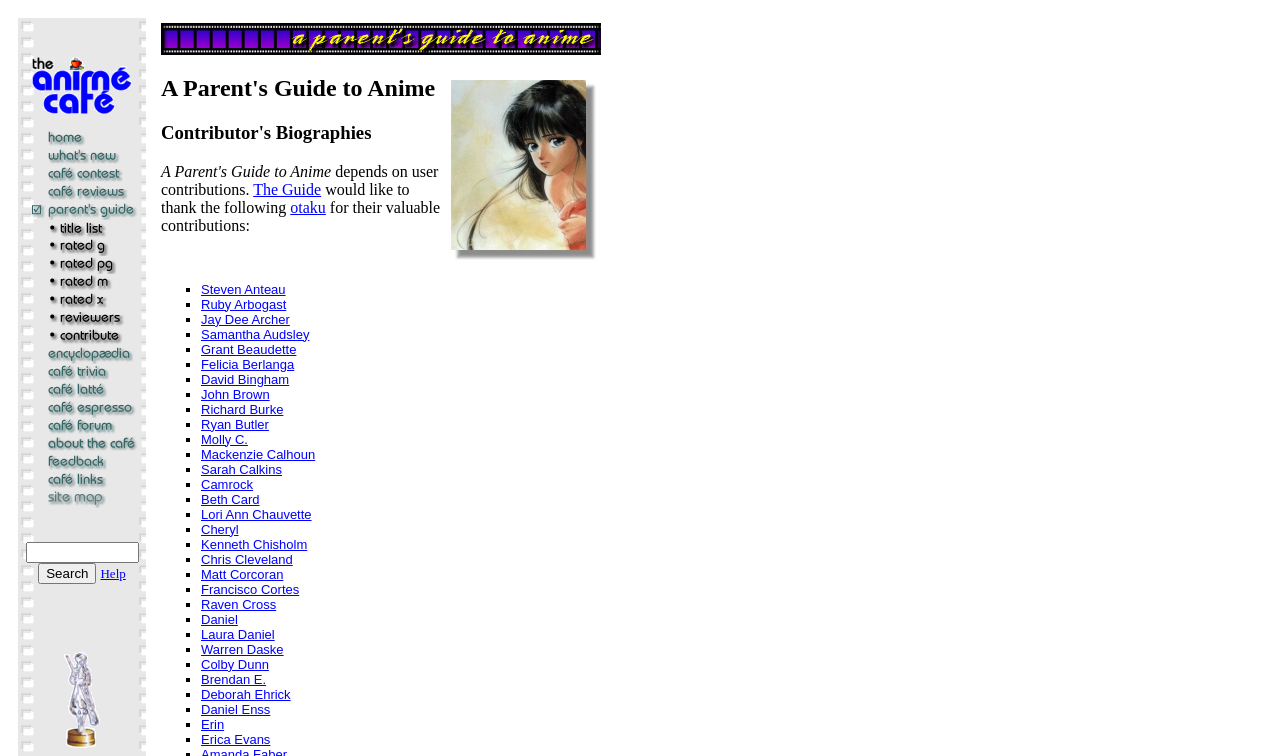Generate a thorough explanation of the webpage's elements.

The webpage is "The Animé Café - A Parent's Guide to Anime". At the top, there is a logo image and a link to the homepage. Below the logo, there are several links to different sections of the website, including "what's new", "animé café contest information", "episode-by-episode anime reviews", and "a parent's guide to anime". These links are arranged in a vertical list, with each link accompanied by a small image.

To the right of the links, there is a search box with a "Search" button. Above the search box, there is a link to "Help". At the bottom of the page, there is a link to "T.H.E.M. Animé Café Awards".

The main content of the page is divided into two sections. On the left, there is an image with the title "A Parent's Guide to Anime" and a heading that says "Contributor's Biographies". Below the heading, there is a paragraph of text that says "depends on user contributions." and a link to "The Guide". There is also a list of contributors, each with a link to their biography, marked with a bullet point.

On the right, there is a large image with the title "A Parent's Guide to Anime" and a heading that says "A Parent's Guide to Anime". Below the heading, there is a paragraph of text that says "would like to thank the following" and a list of contributors, each with a link to their biography, marked with a bullet point.